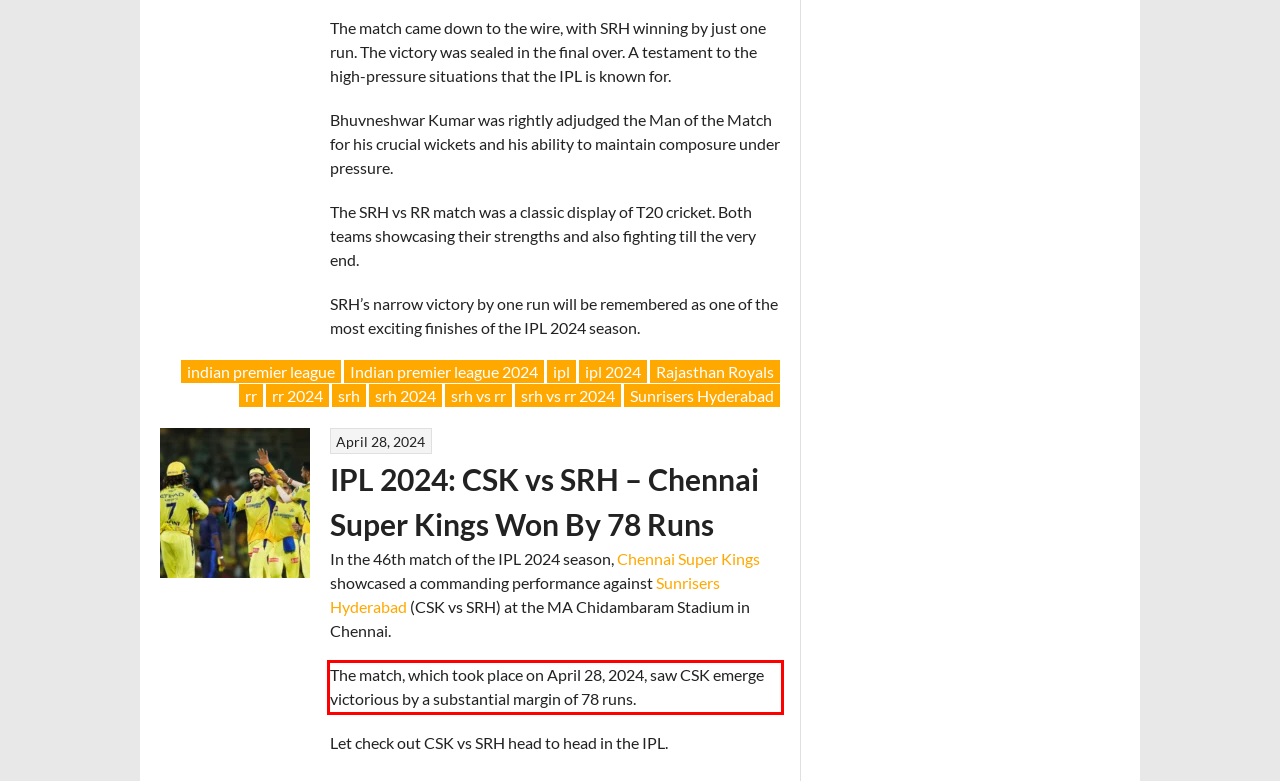In the given screenshot, locate the red bounding box and extract the text content from within it.

The match, which took place on April 28, 2024, saw CSK emerge victorious by a substantial margin of 78 runs.